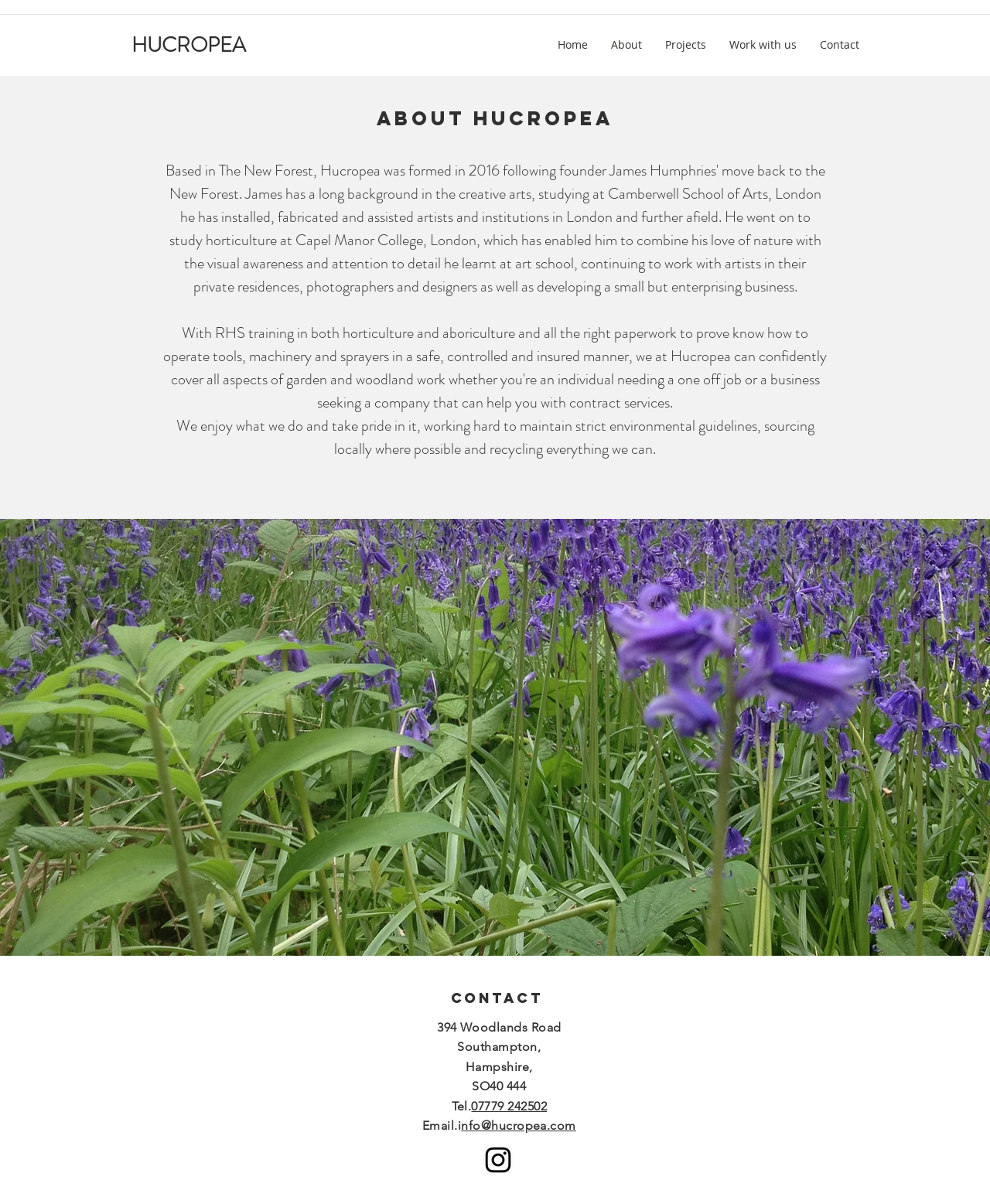What is the company name?
Deliver a detailed and extensive answer to the question.

The company name is mentioned at the top of the webpage in a prominent font, 'HUCROPEA', which suggests that it is the main title of the company.